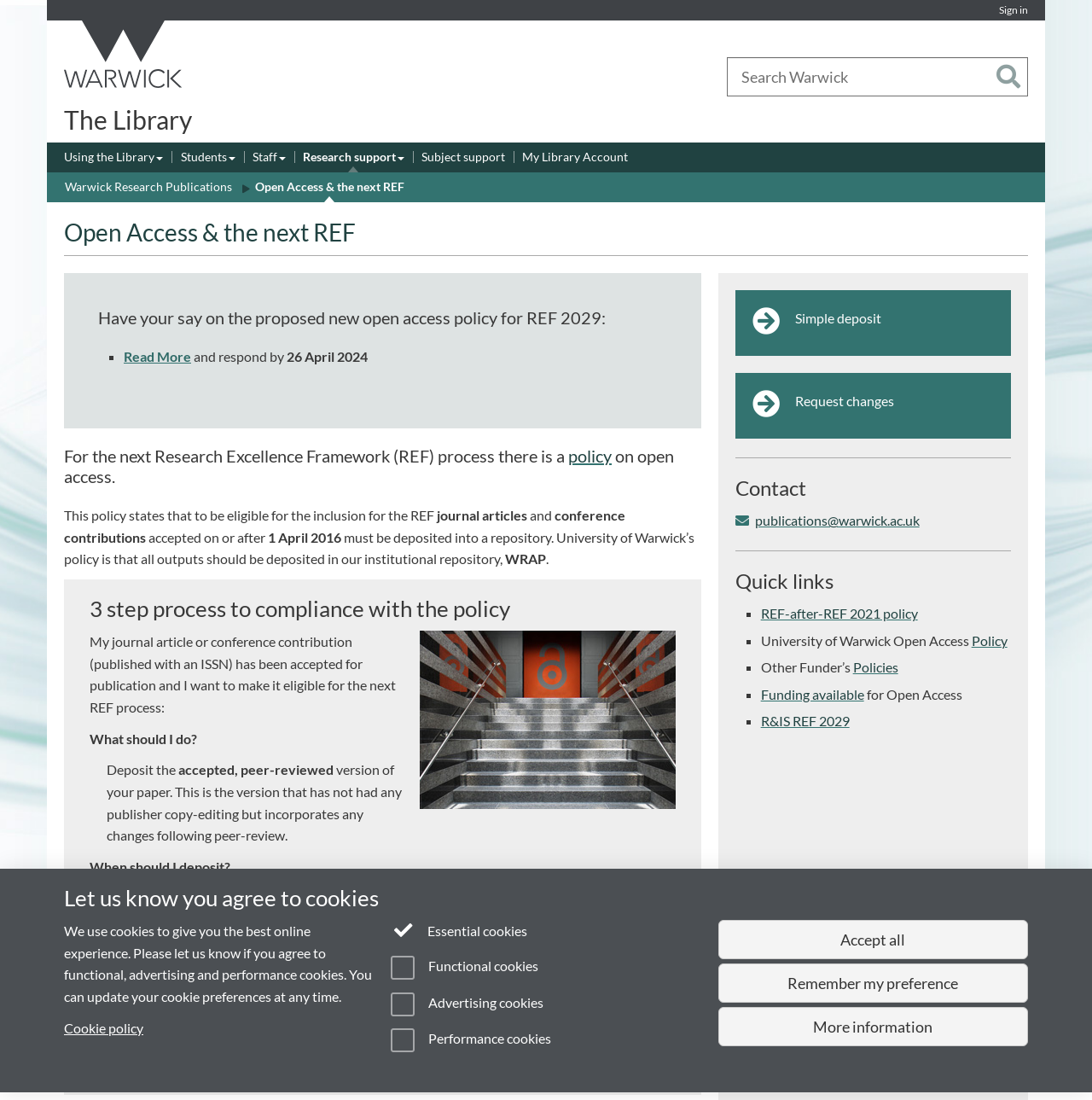What is the proposed new open access policy for?
Using the image, answer in one word or phrase.

REF 2029